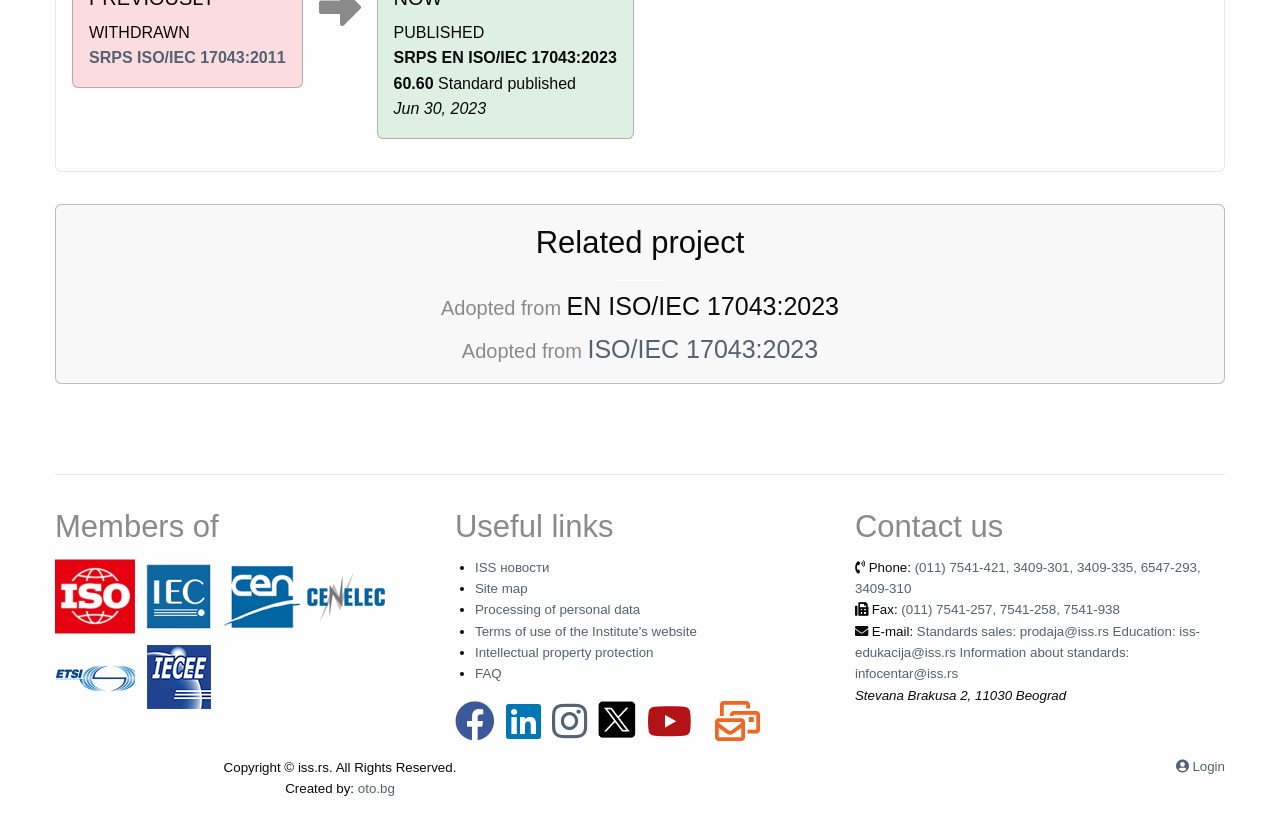Determine the bounding box for the UI element as described: "Intellectual property protection". The coordinates should be represented as four float numbers between 0 and 1, formatted as [left, top, right, bottom].

[0.371, 0.781, 0.511, 0.799]